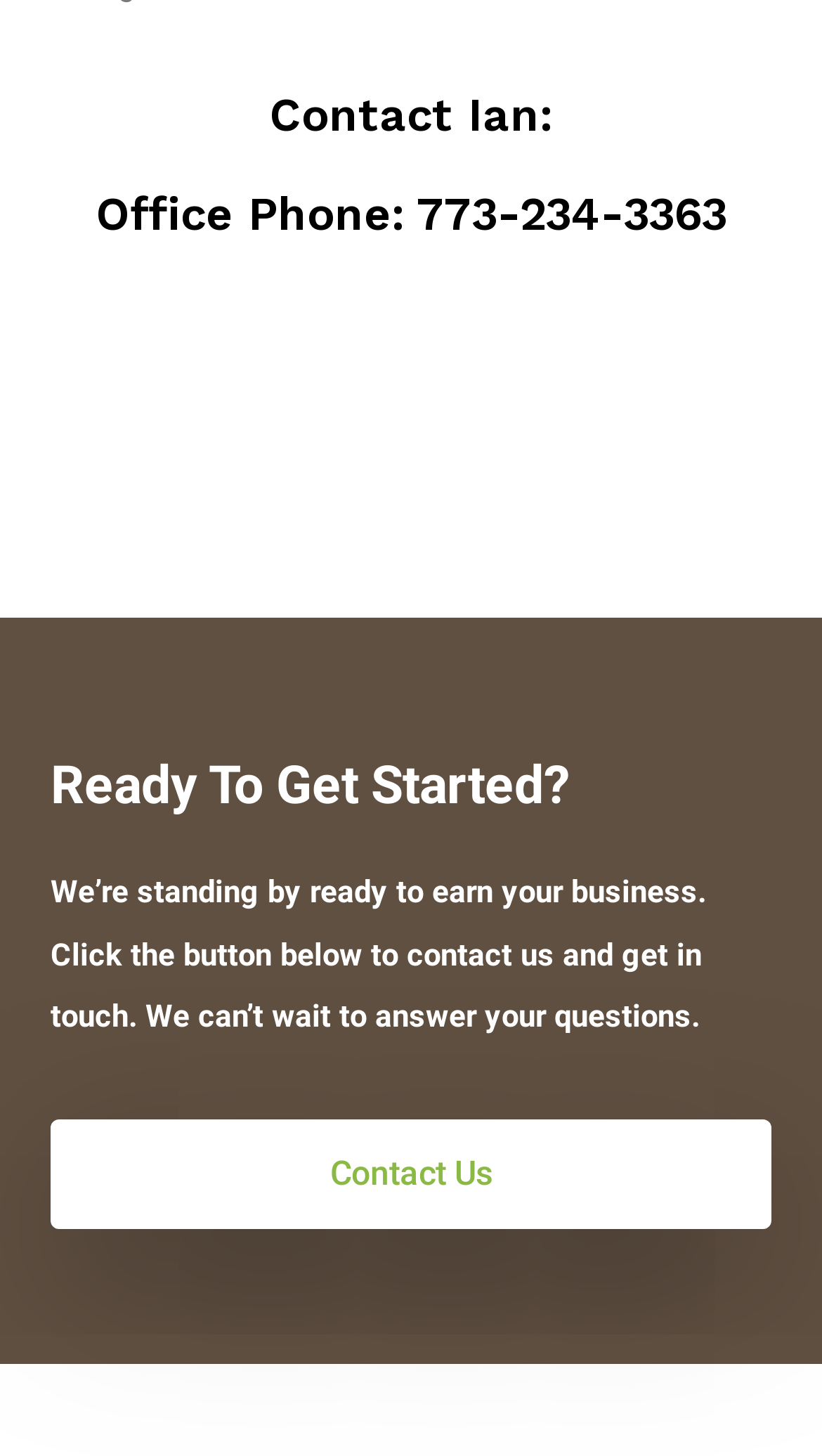Based on the element description: "Contact Us", identify the bounding box coordinates for this UI element. The coordinates must be four float numbers between 0 and 1, listed as [left, top, right, bottom].

[0.062, 0.77, 0.938, 0.845]